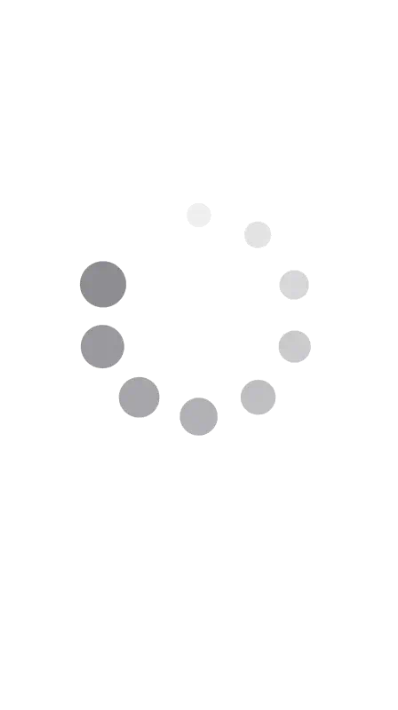Respond with a single word or phrase to the following question:
What is the purpose of the loading animation?

Indicates ongoing processing